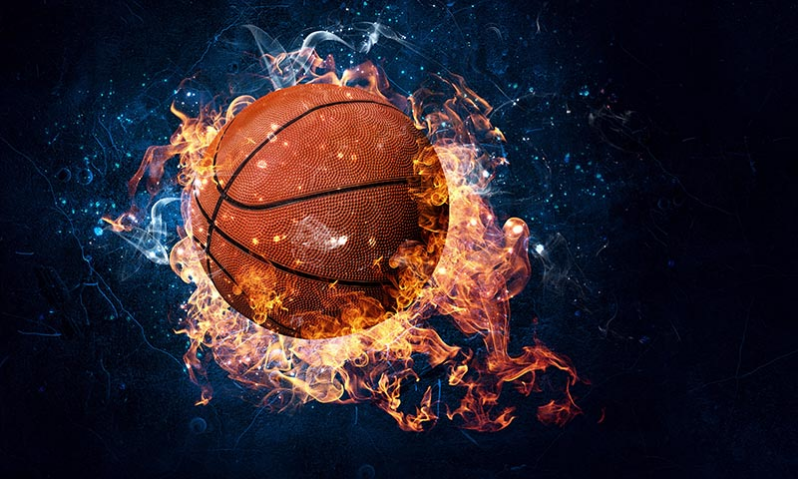Present a detailed portrayal of the image.

The image depicts a dynamic and visually striking representation of a basketball engulfed in flames, creating a dramatic effect. The basketball, with its textured surface and iconic orange color, stands out prominently as it seems to burst through an explosive backdrop of fire and glowing particles. This fiery visual metaphor embodies the intensity and excitement of basketball, evoking a sense of motion and energy that aligns perfectly with the high stakes and passion associated with the sport. The surrounding dark background enhances the vividness of the flames and the basketball, making the overall composition both eye-catching and impactful. This image aligns seamlessly with the overarching theme of how to watch basketball online without cable TV, highlighting the sport's thrilling essence.